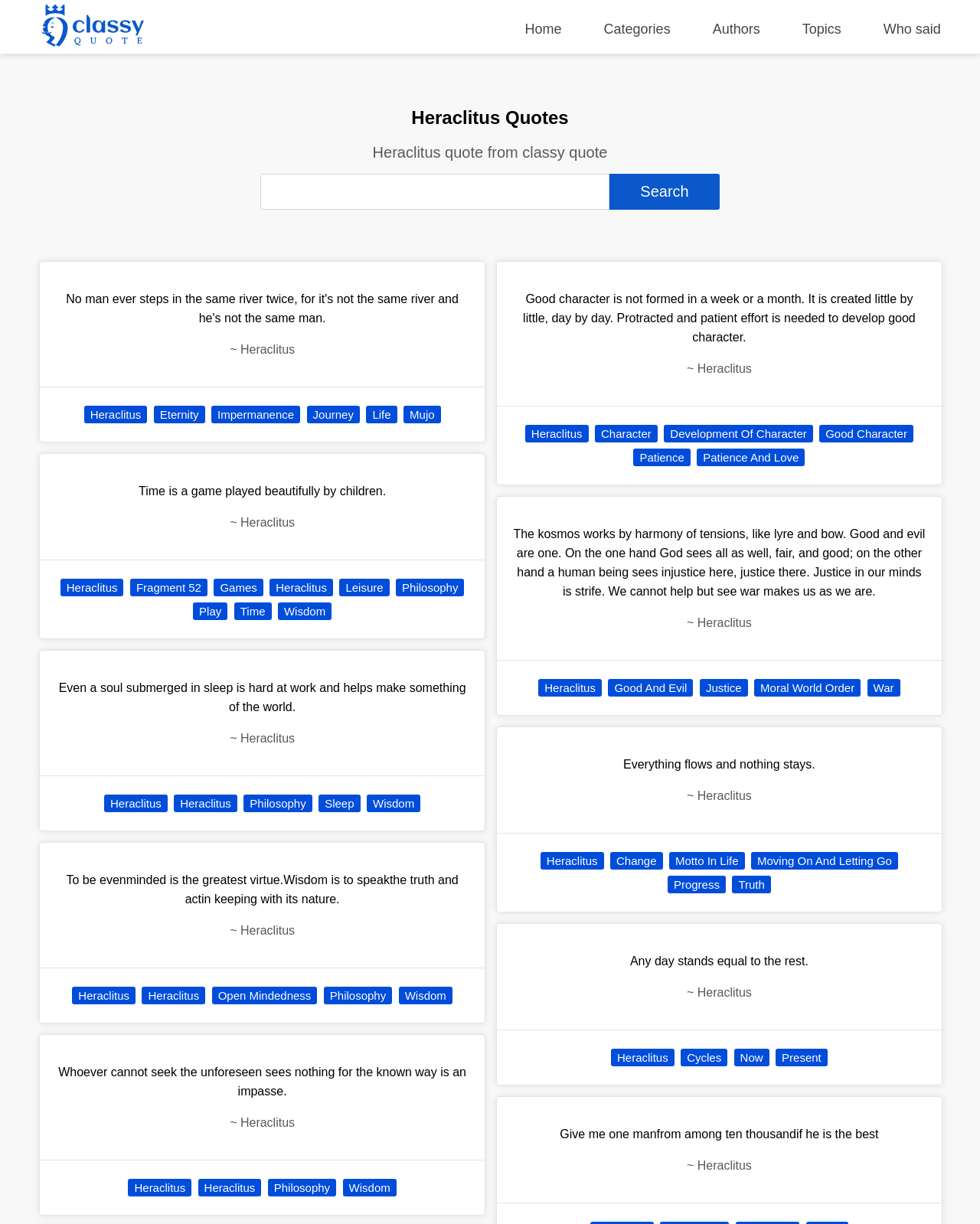Provide a thorough and detailed response to the question by examining the image: 
What is the topic related to the quote 'Everything flows and nothing stays. ~ Heraclitus'?

The quote 'Everything flows and nothing stays. ~ Heraclitus' is related to the topic of 'Change', which is one of the topics listed below the quote.